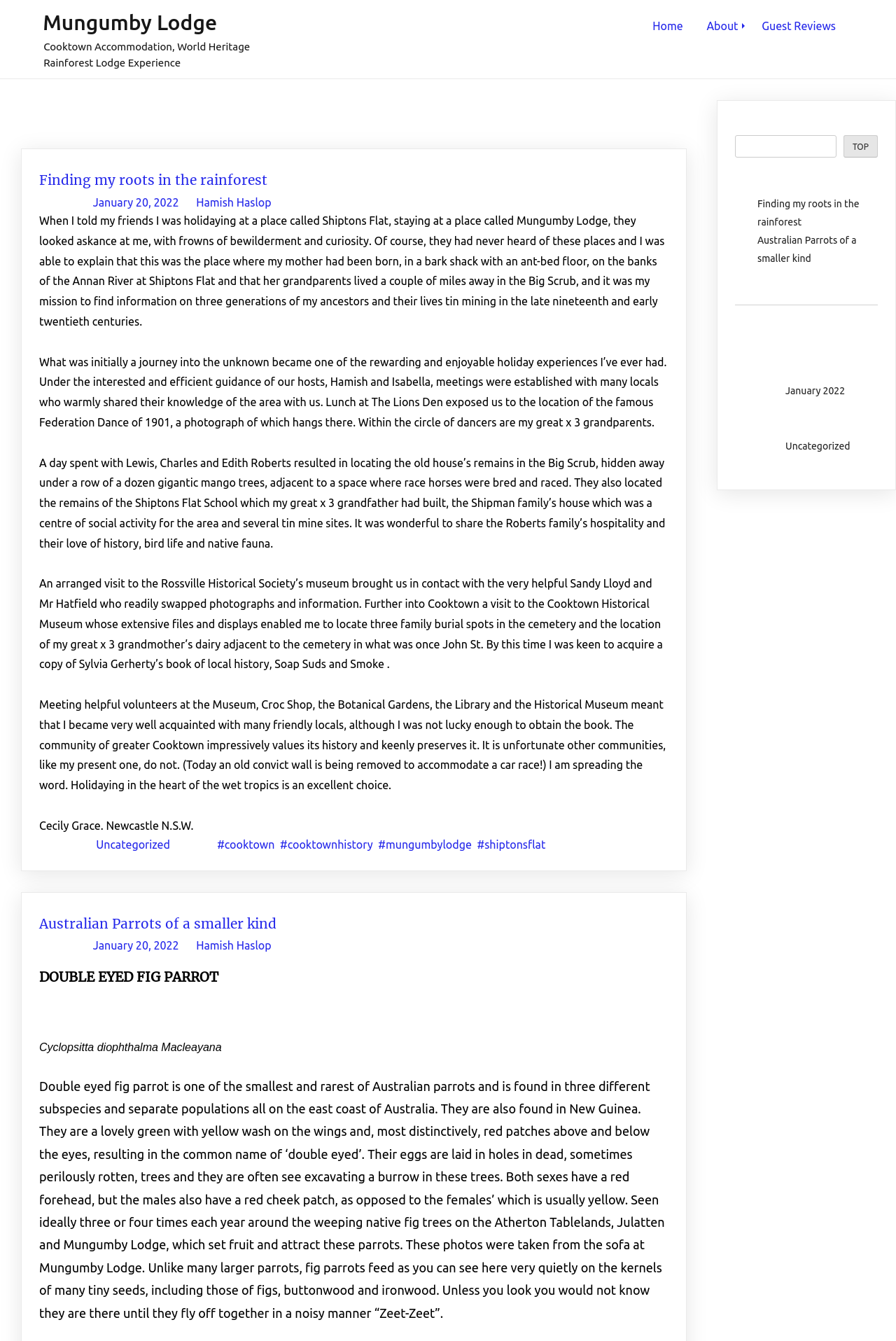What is the name of the author of the post 'Finding my roots in the rainforest'?
Answer the question based on the image using a single word or a brief phrase.

Hamish Haslop